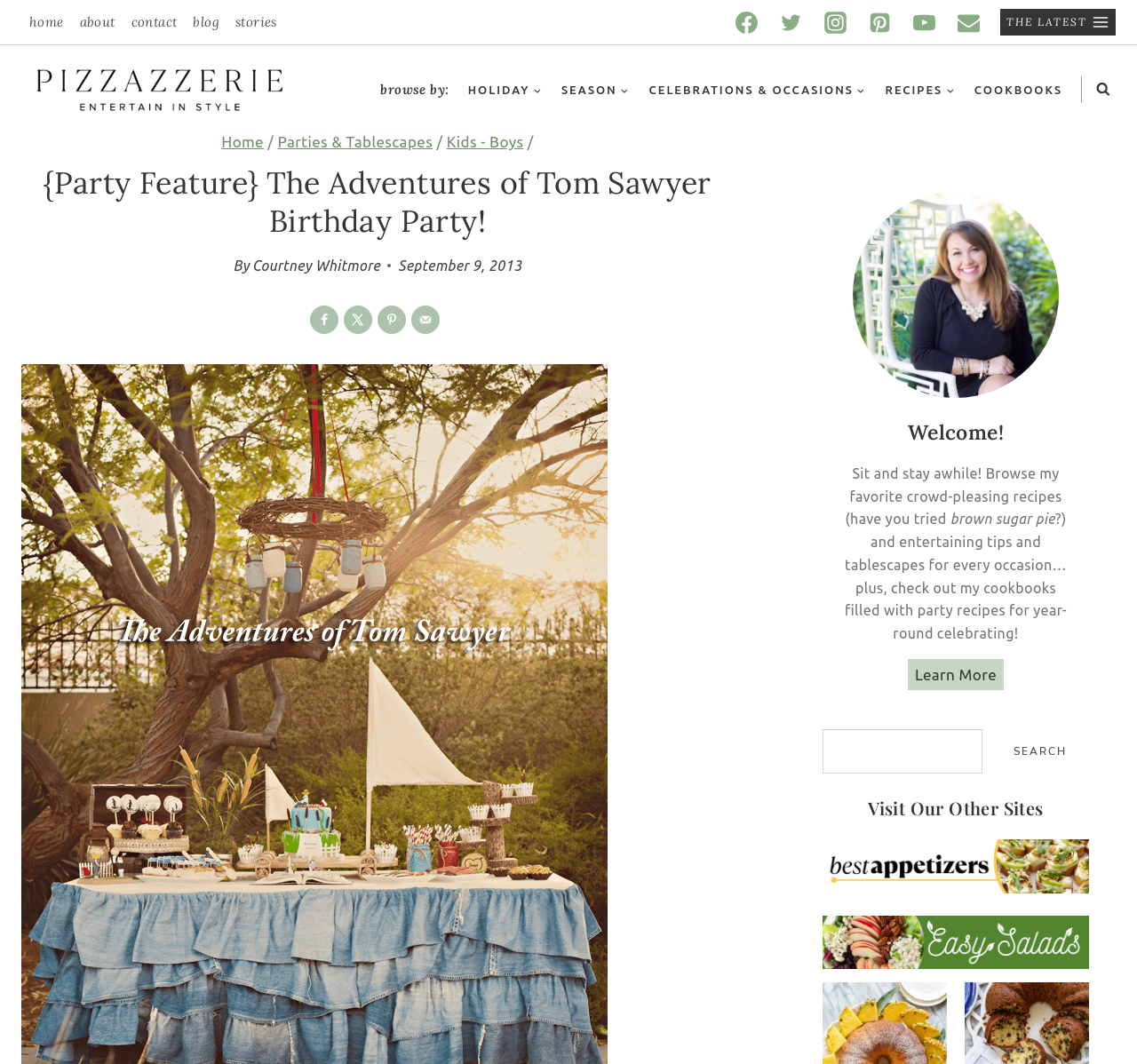Please locate the bounding box coordinates of the region I need to click to follow this instruction: "Click on the 'Home' link".

[0.195, 0.125, 0.232, 0.141]